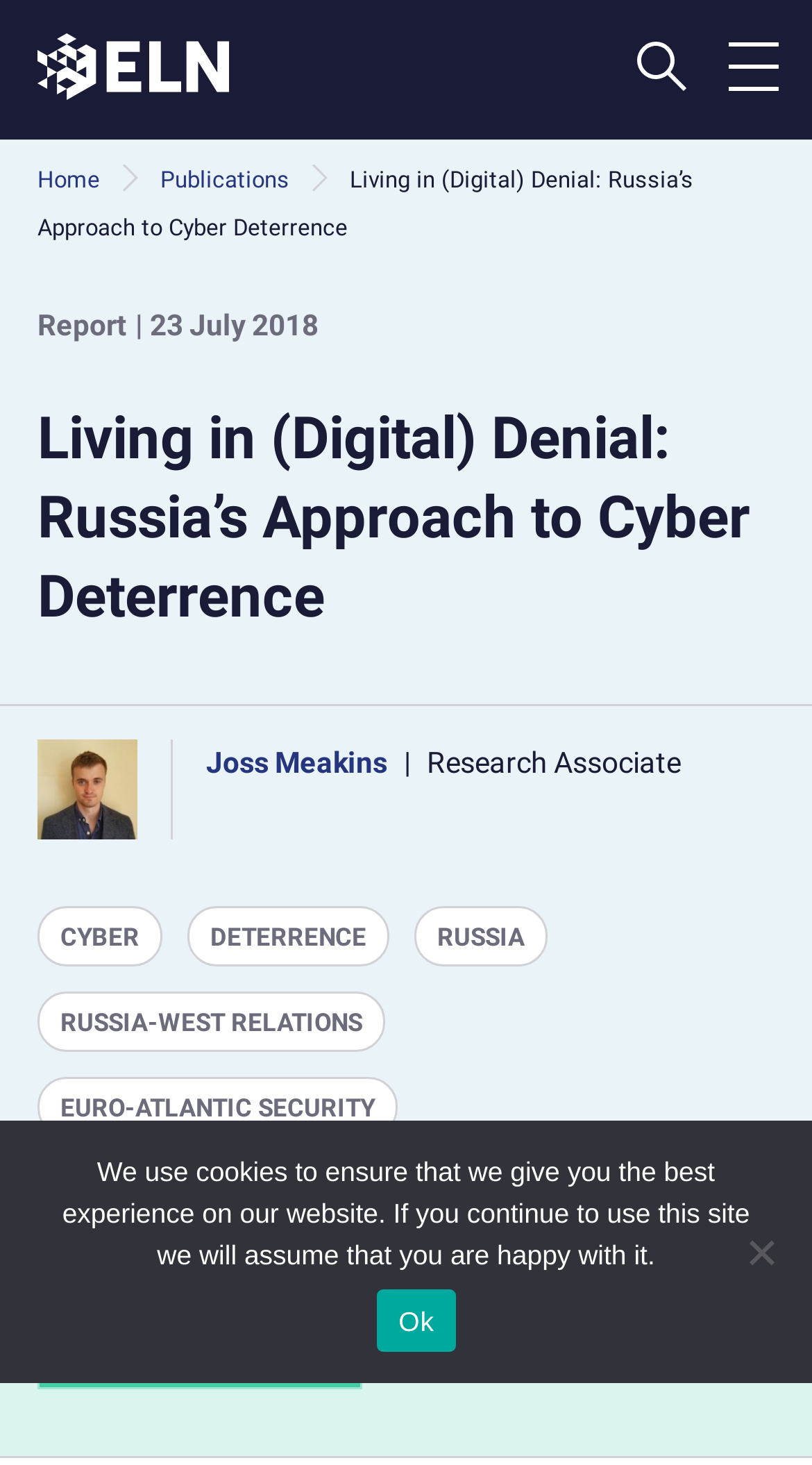Locate the bounding box coordinates of the area that needs to be clicked to fulfill the following instruction: "Click the Home link". The coordinates should be in the format of four float numbers between 0 and 1, namely [left, top, right, bottom].

[0.046, 0.114, 0.123, 0.132]